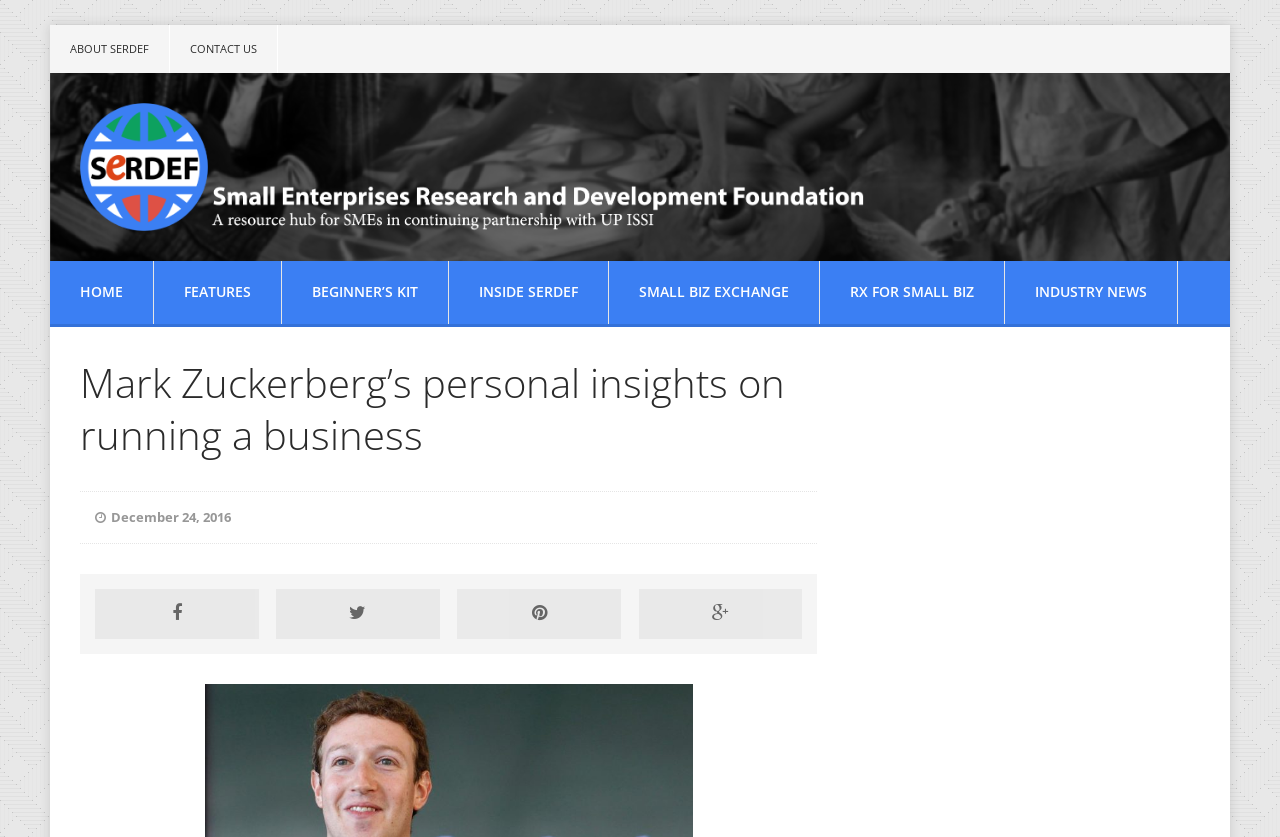Please identify the bounding box coordinates of the element that needs to be clicked to execute the following command: "Visit Robin Lee Hatcher's homepage". Provide the bounding box using four float numbers between 0 and 1, formatted as [left, top, right, bottom].

None